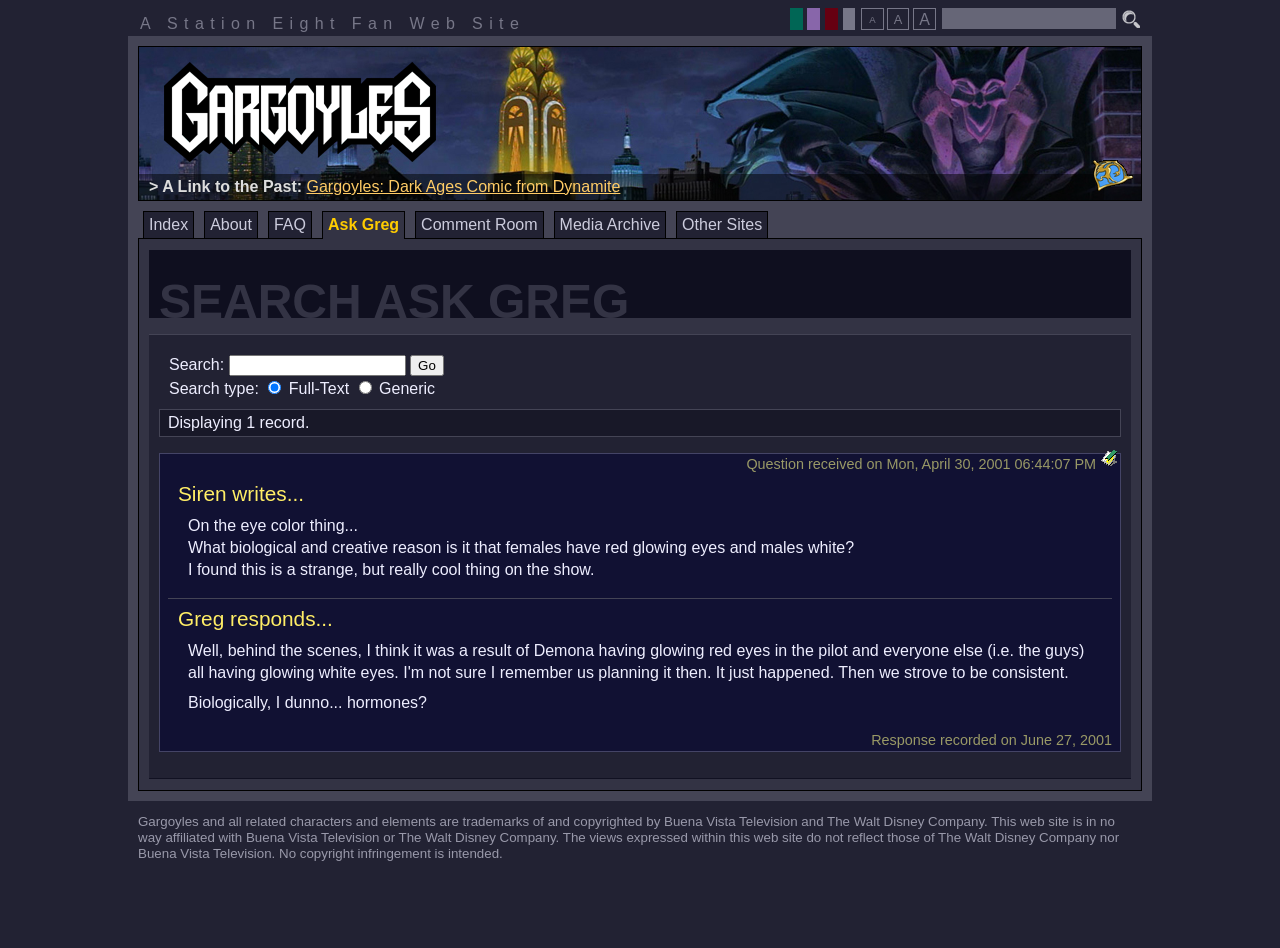Please identify the bounding box coordinates of where to click in order to follow the instruction: "Visit the Gargoyles: Dark Ages Comic from Dynamite page".

[0.239, 0.188, 0.485, 0.206]